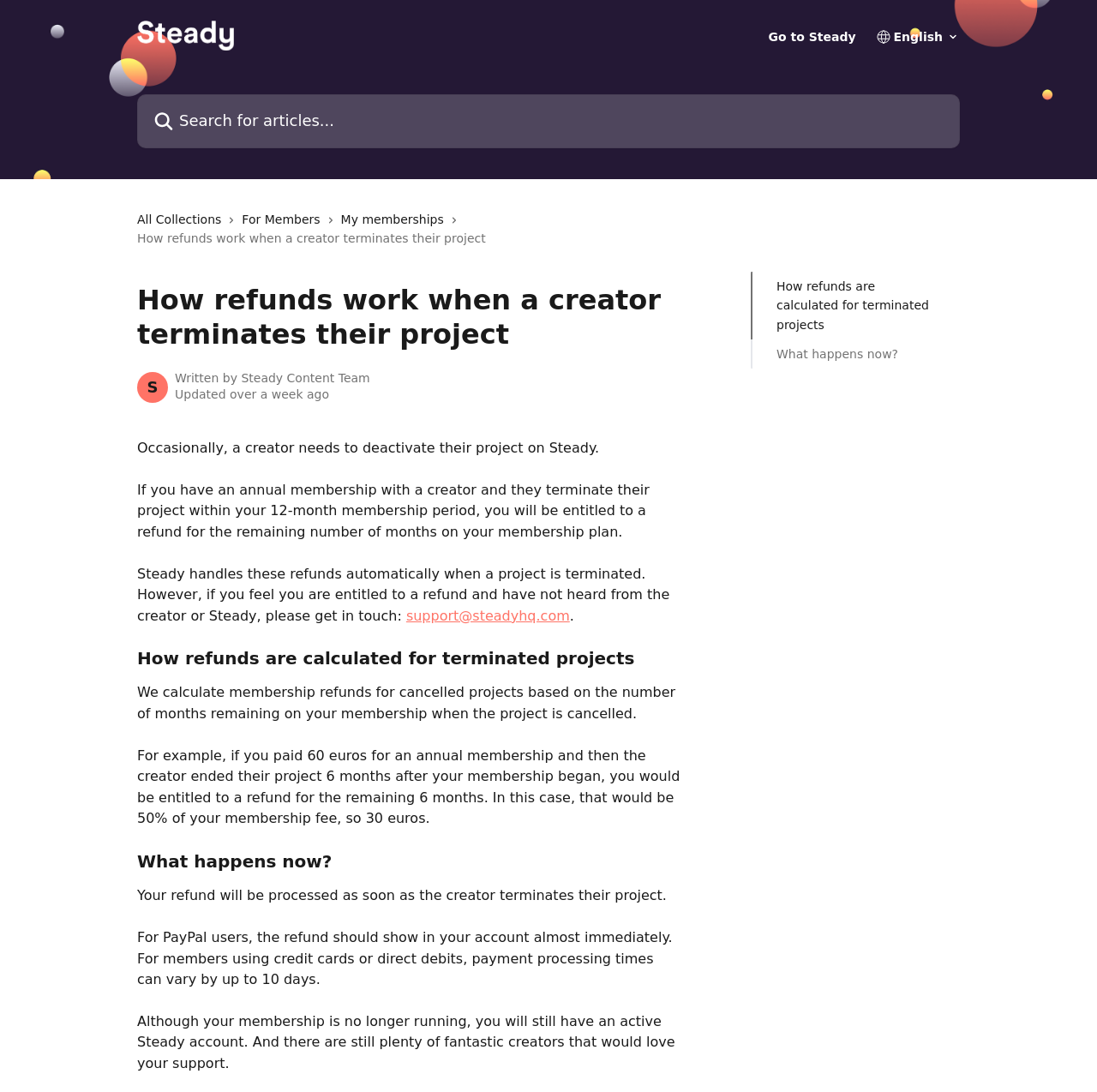Please identify the bounding box coordinates of the element I should click to complete this instruction: 'Click on the 'Tornado' link'. The coordinates should be given as four float numbers between 0 and 1, like this: [left, top, right, bottom].

None